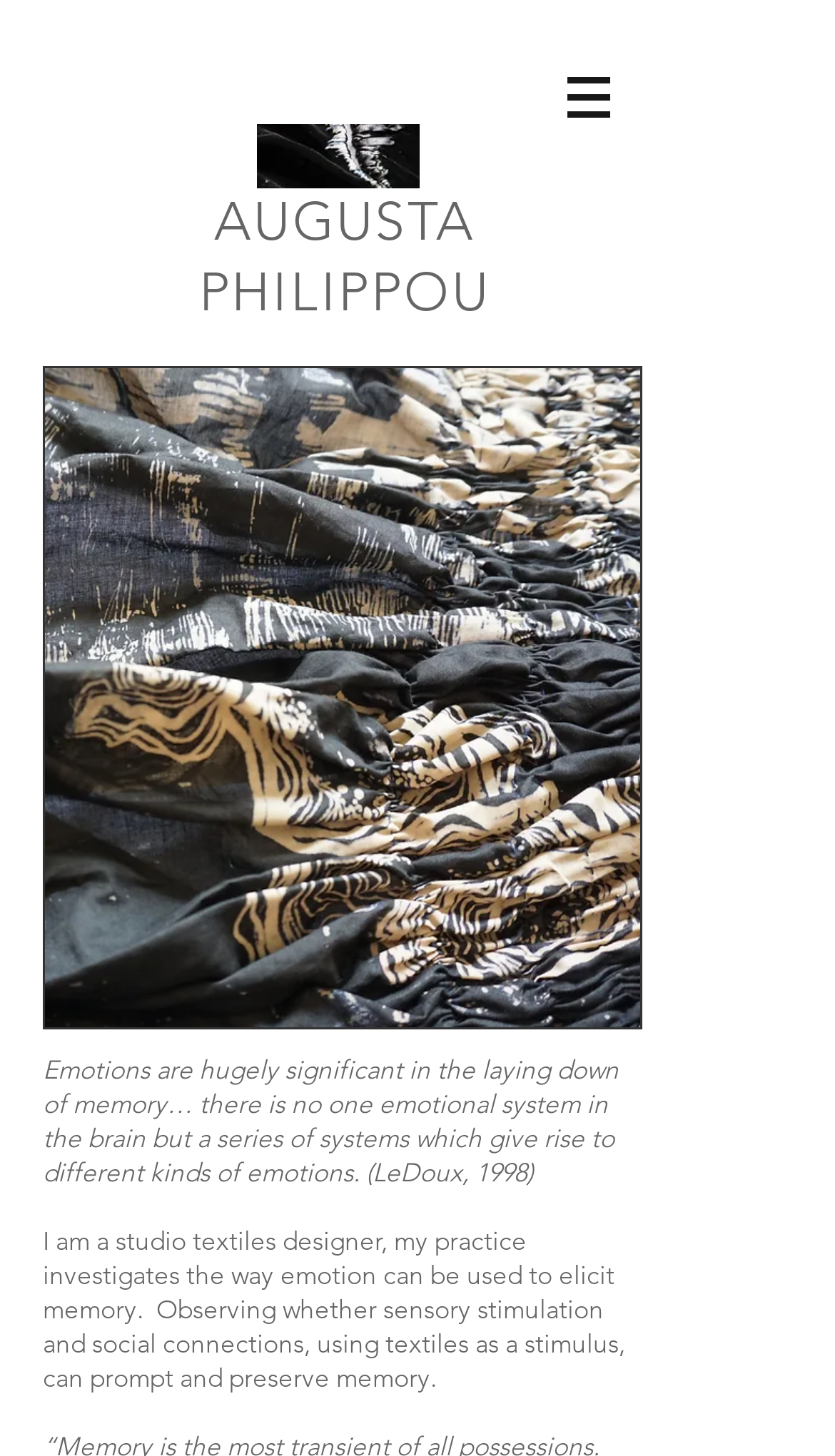Reply to the question with a single word or phrase:
What is the name of the studio textiles designer?

AUGUSTA PHILIPPOU